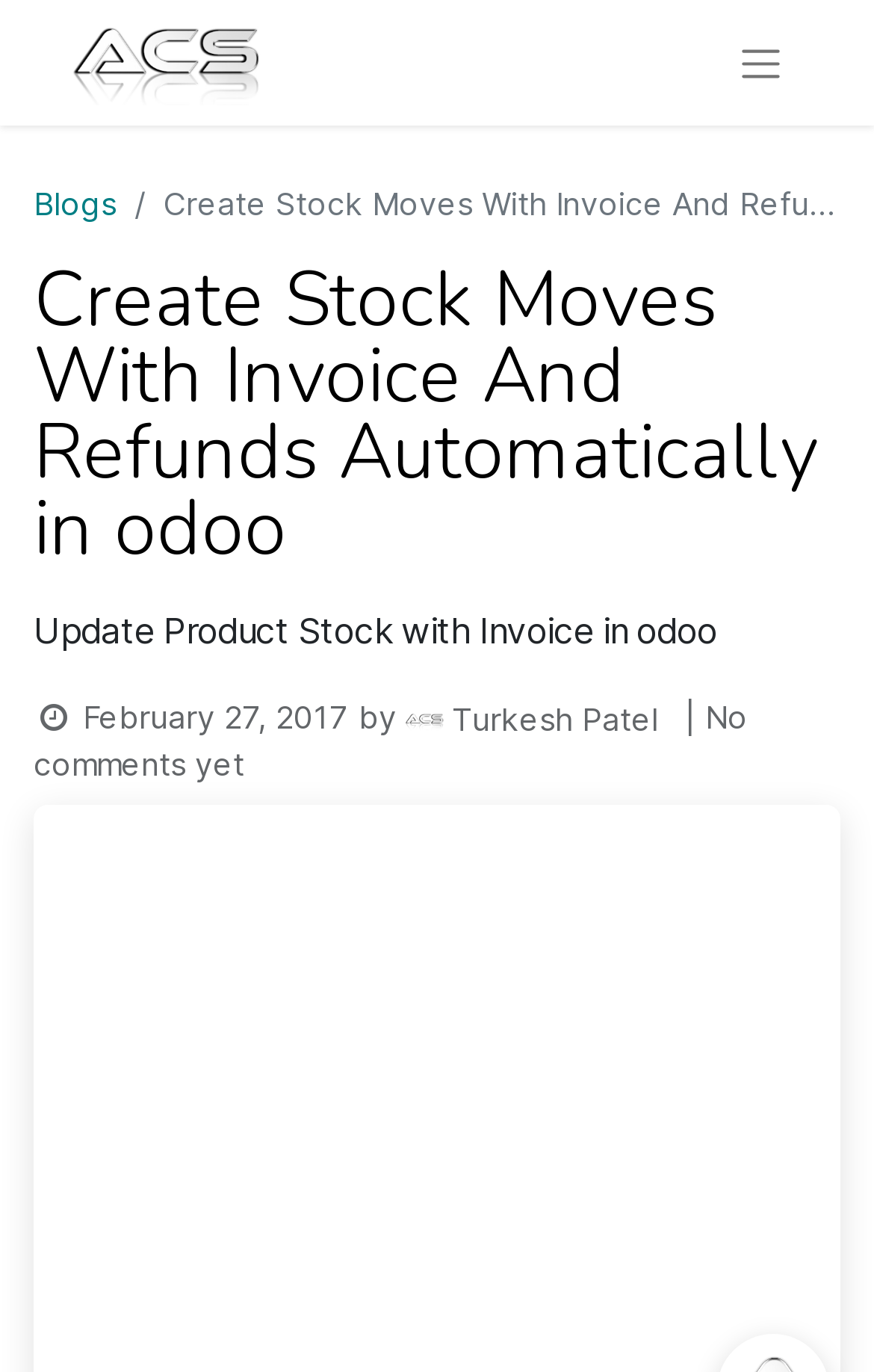How many comments are there on the article?
Please respond to the question with as much detail as possible.

I found the number of comments by looking at the text element that says '| No comments yet' which is located at the bottom of the article.